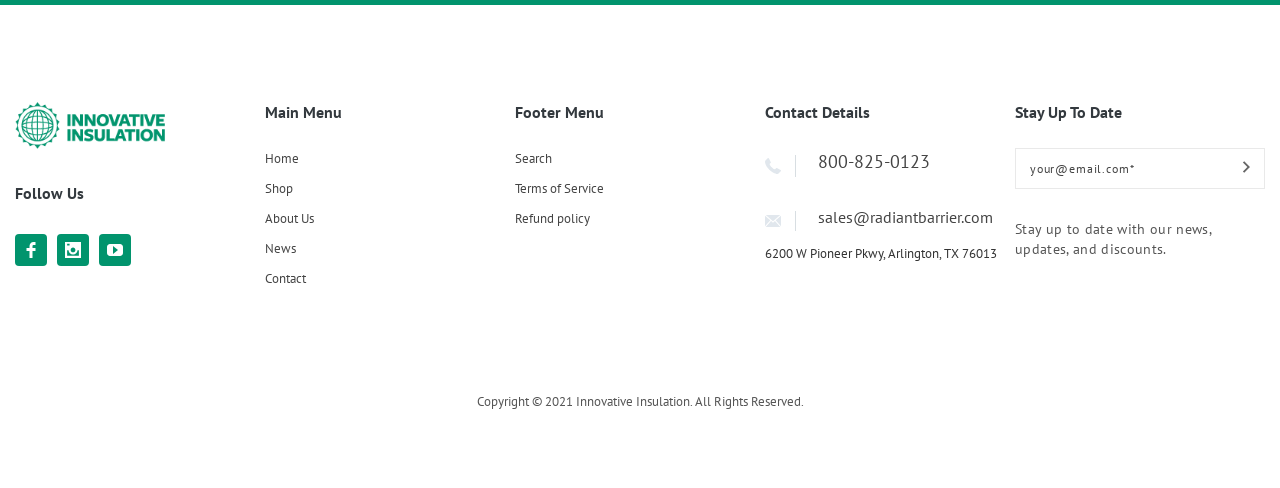What is the phone number for contact? Refer to the image and provide a one-word or short phrase answer.

800-825-0123